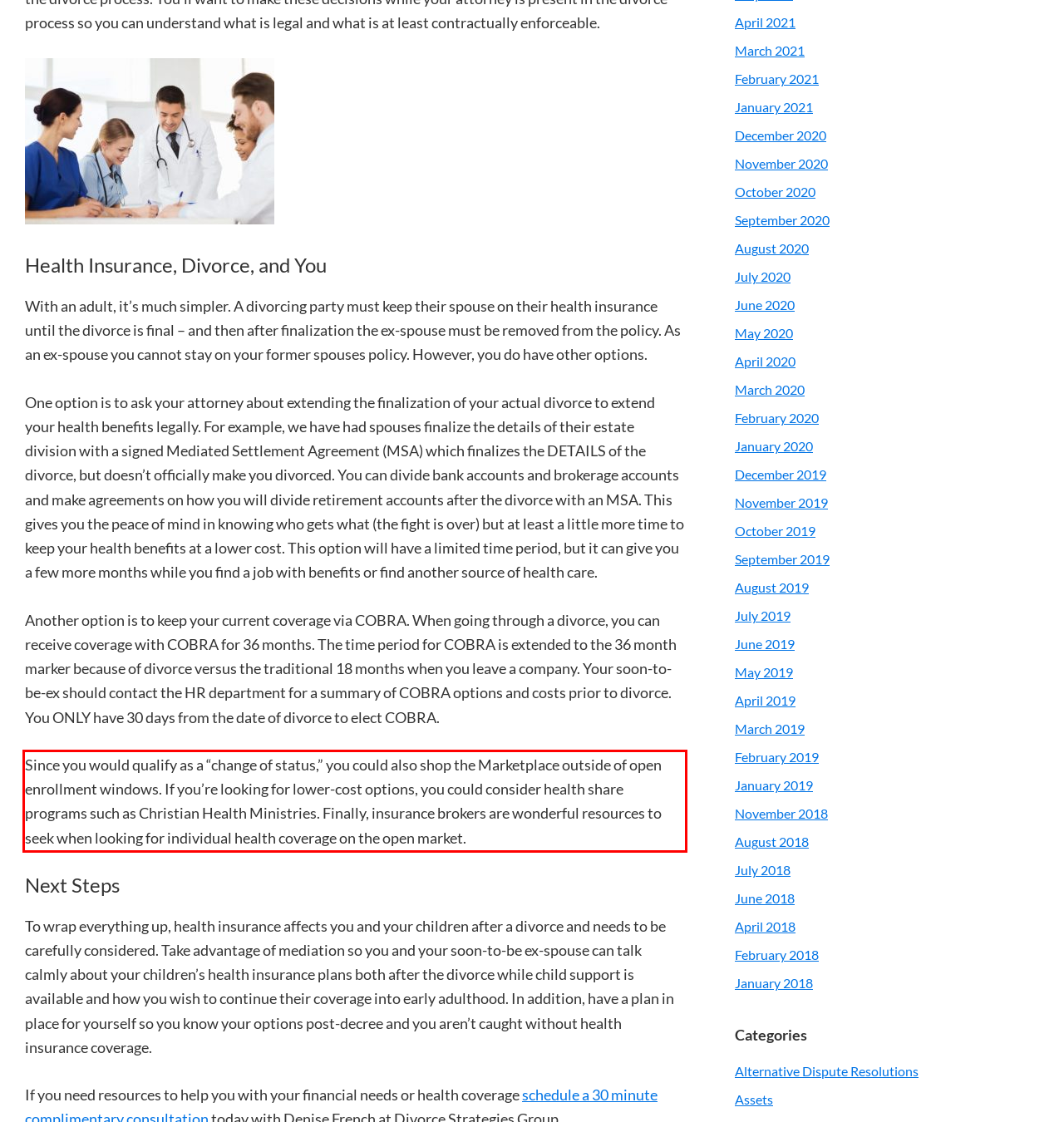Given a screenshot of a webpage with a red bounding box, please identify and retrieve the text inside the red rectangle.

Since you would qualify as a “change of status,” you could also shop the Marketplace outside of open enrollment windows. If you’re looking for lower-cost options, you could consider health share programs such as Christian Health Ministries. Finally, insurance brokers are wonderful resources to seek when looking for individual health coverage on the open market.